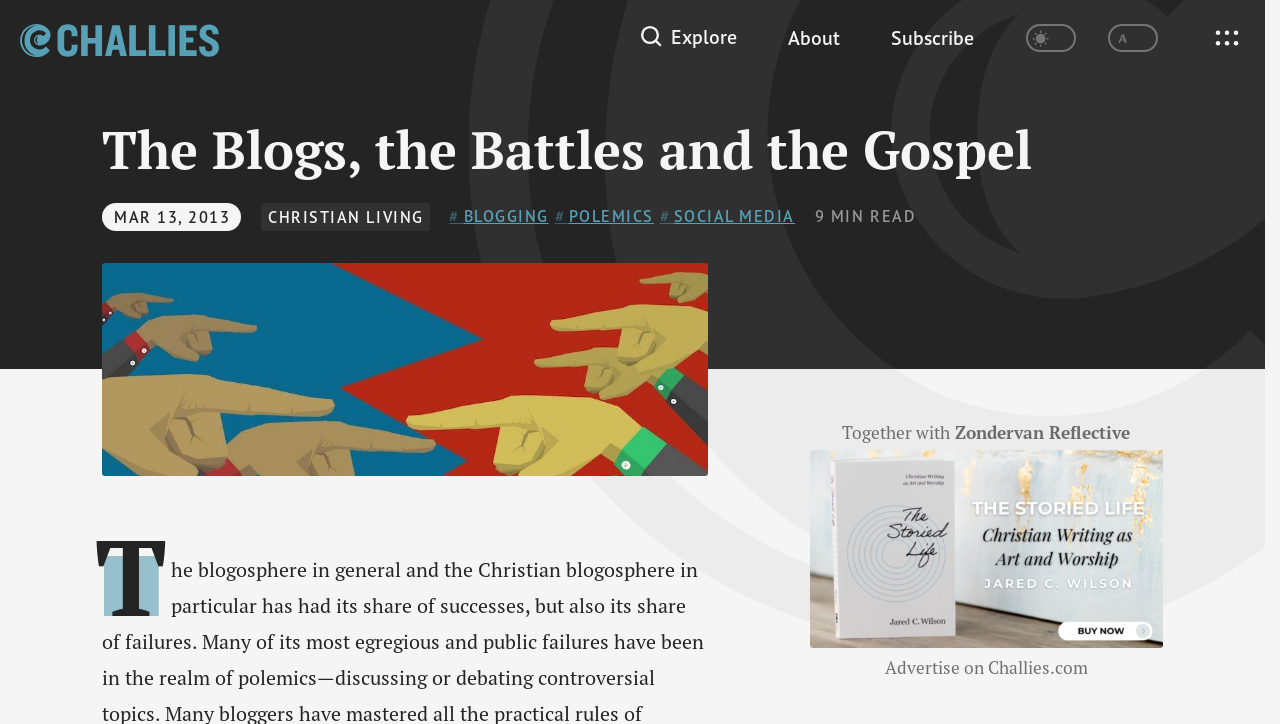Please determine the bounding box coordinates for the UI element described as: "blogging".

[0.351, 0.282, 0.429, 0.317]